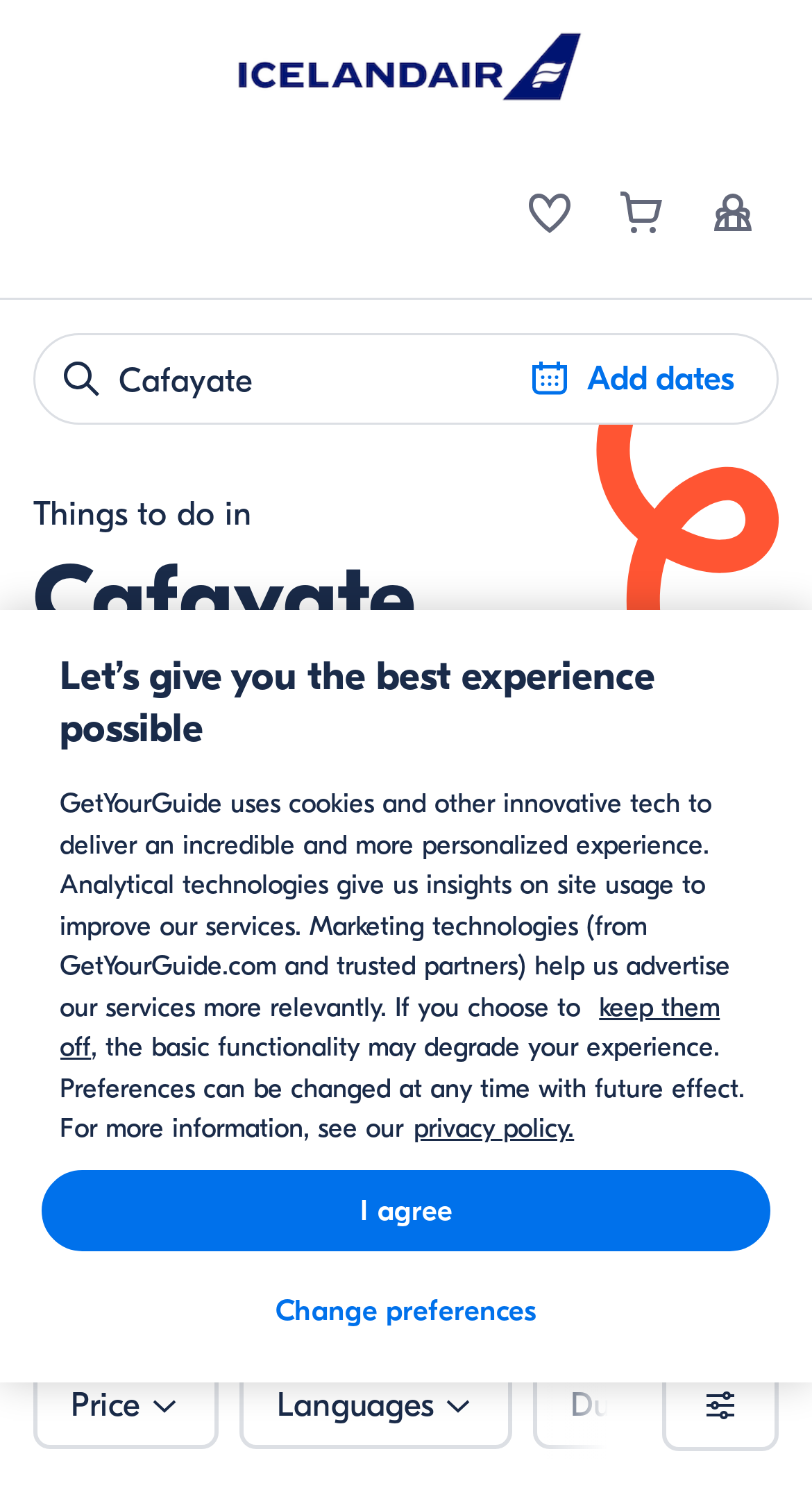Locate and extract the headline of this webpage.

Things to do in
Cafayate